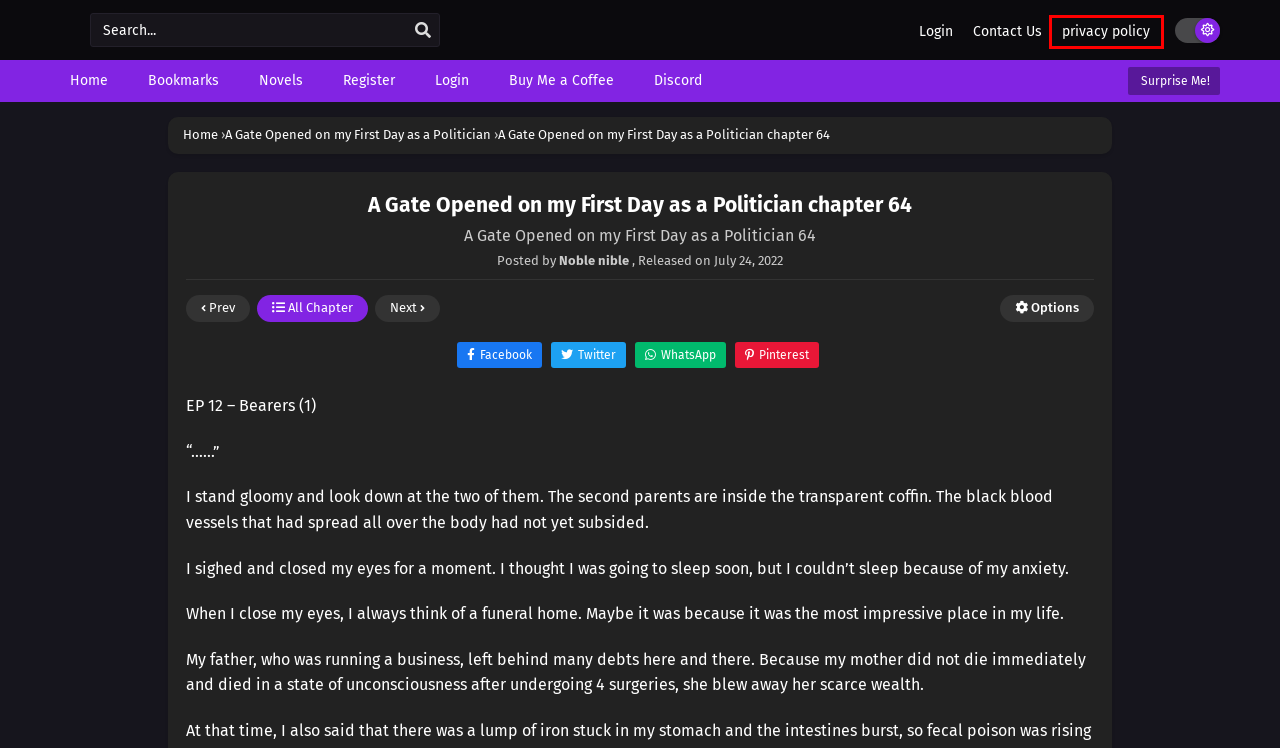View the screenshot of the webpage containing a red bounding box around a UI element. Select the most fitting webpage description for the new page shown after the element in the red bounding box is clicked. Here are the candidates:
A. Contact Us - Noble Machine translations
B. A Gate Opened on my First Day as a Politician chapter 65 - Noble Machine translations
C. A Gate Opened on my First Day as a Politician - Noble Machine translations
D. Bookmarks - Noble Machine translations
E. novelmtl is novel machine translation website - Buymeacoffee
F. privacy policy - Noble Machine translations
G. A Gate Opened on my First Day as a Politician chapter 63 - Noble Machine translations
H. Noble Machine translations - korean and chinese Machine translations

F